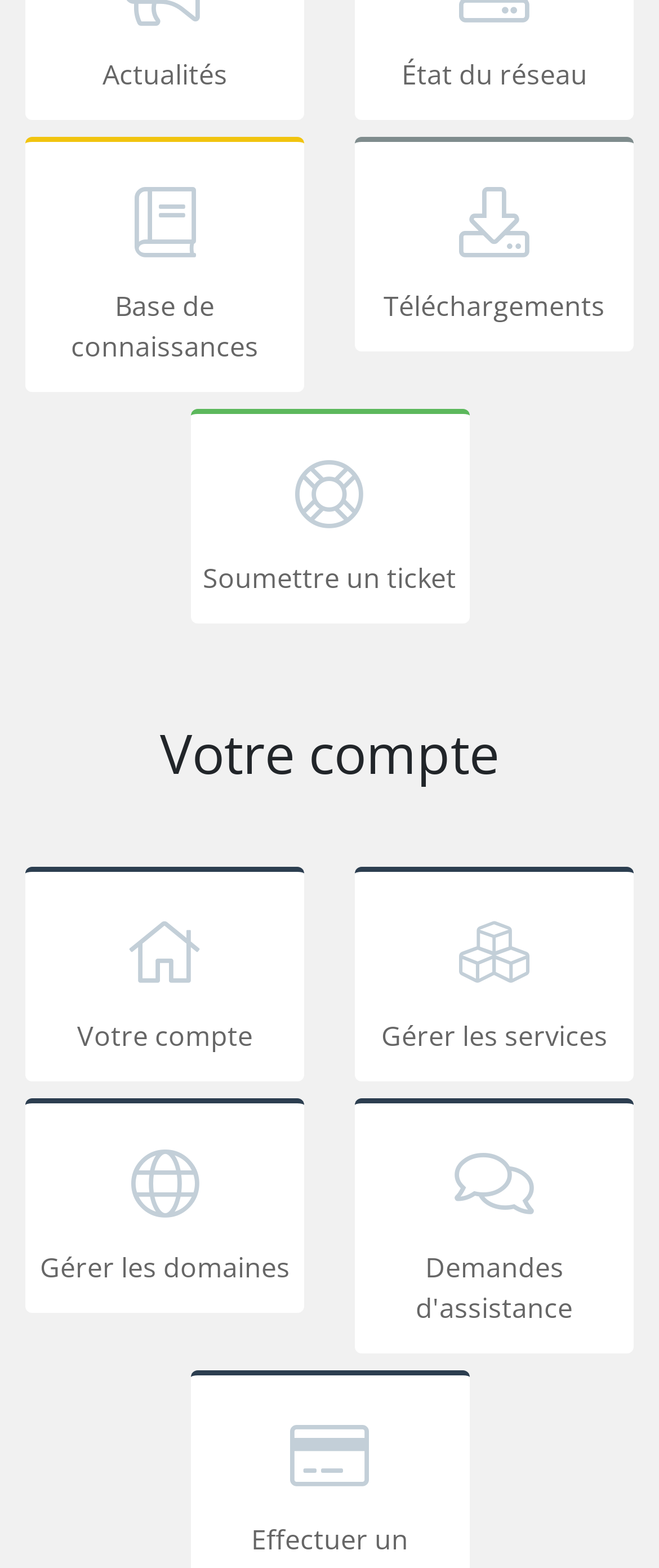Using the format (top-left x, top-left y, bottom-right x, bottom-right y), provide the bounding box coordinates for the described UI element. All values should be floating point numbers between 0 and 1: Téléchargements

[0.538, 0.087, 0.962, 0.224]